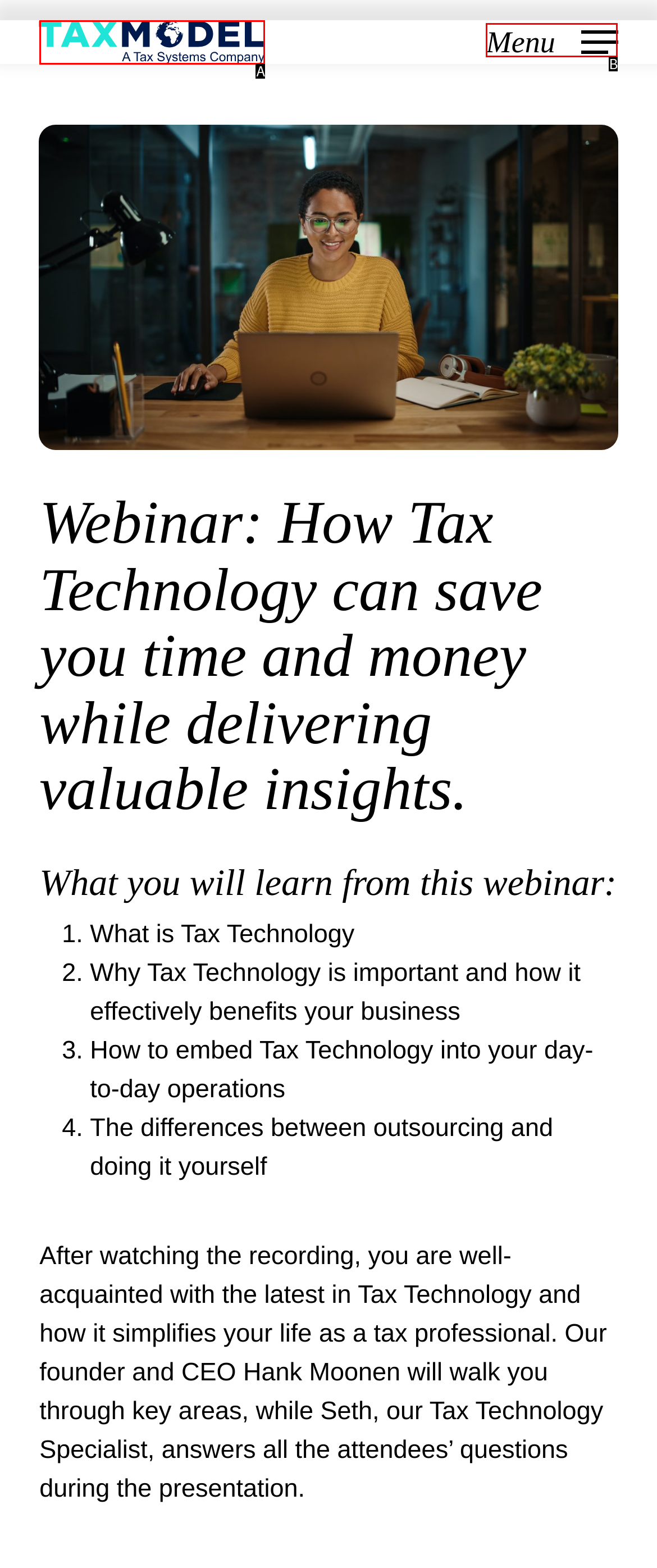Choose the option that matches the following description: alt="TaxModel, a Tax Systems Company"
Answer with the letter of the correct option.

A